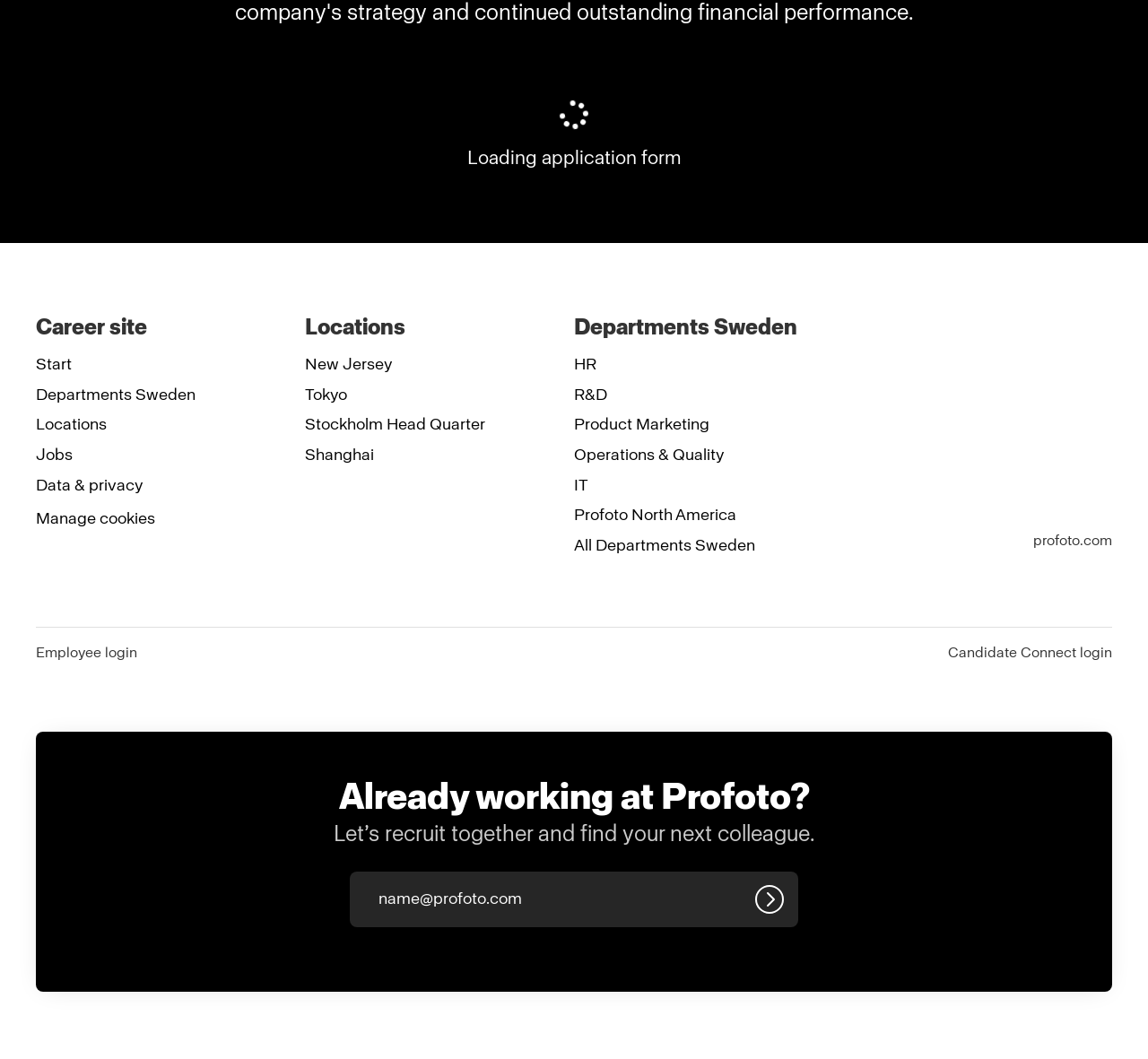Find and provide the bounding box coordinates for the UI element described here: "New Jersey". The coordinates should be given as four float numbers between 0 and 1: [left, top, right, bottom].

[0.266, 0.331, 0.341, 0.357]